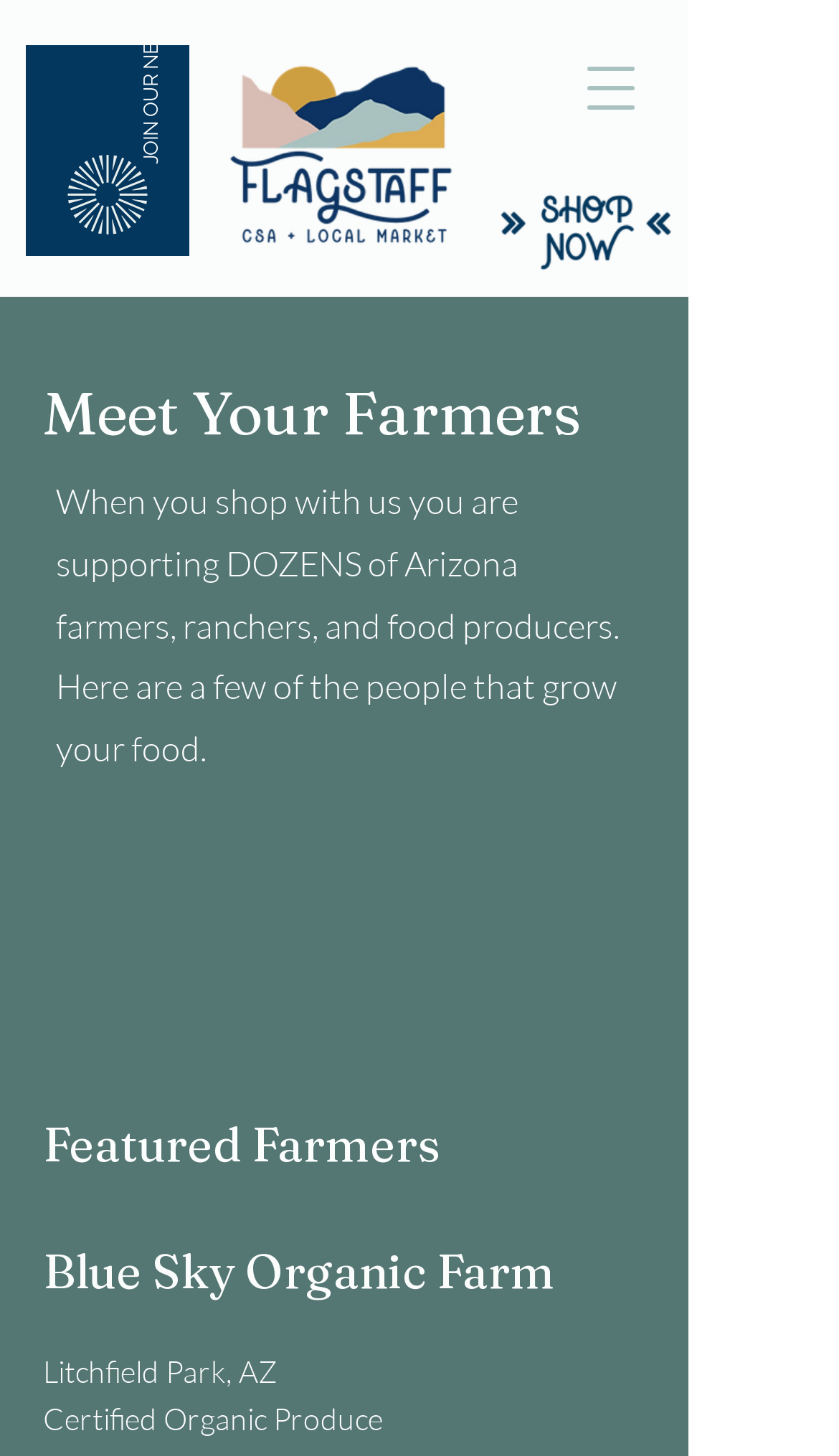Provide a short answer to the following question with just one word or phrase: How many featured farmers are shown on this webpage?

One